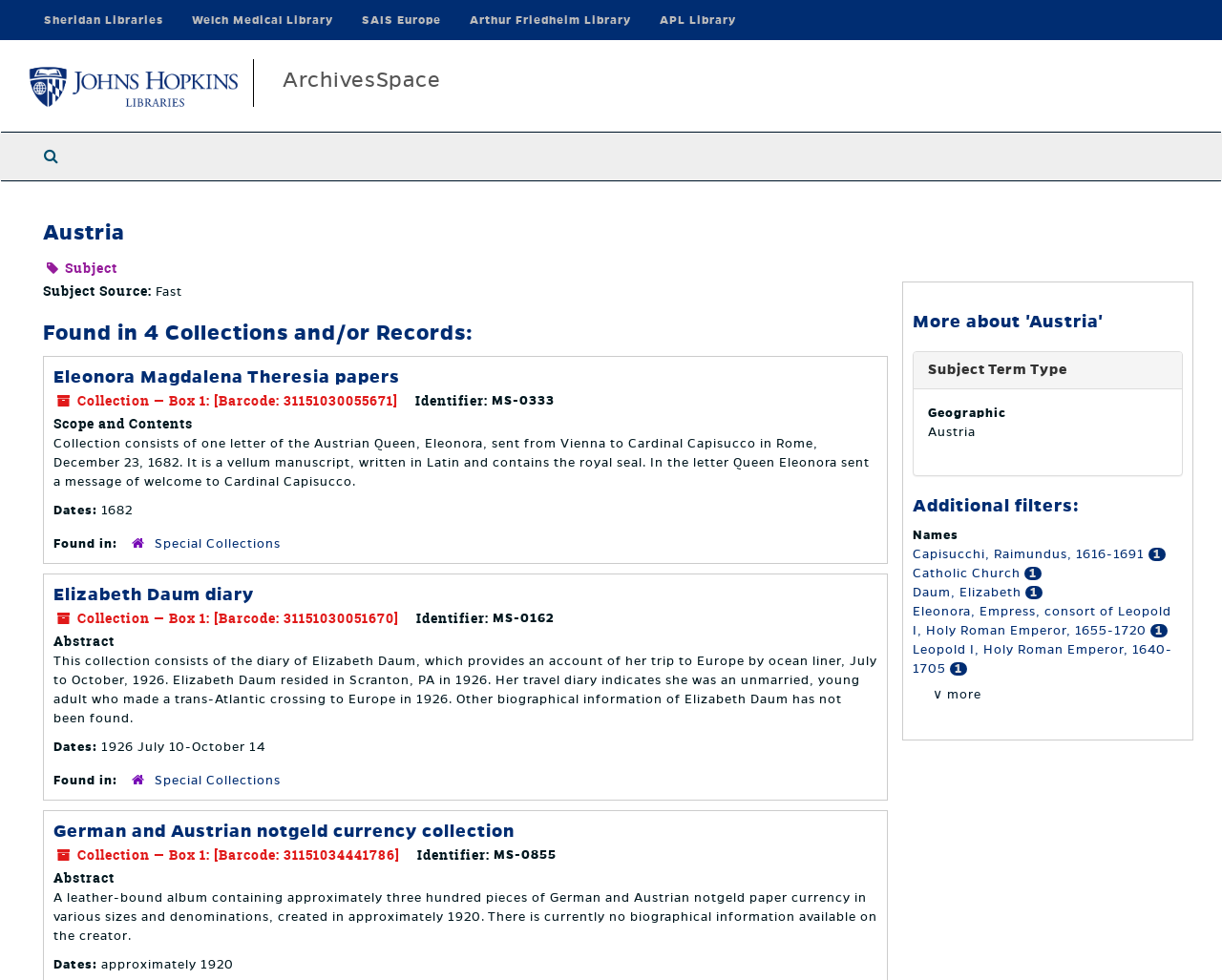How many collections and/or records are found for the subject 'Austria'?
From the screenshot, supply a one-word or short-phrase answer.

4